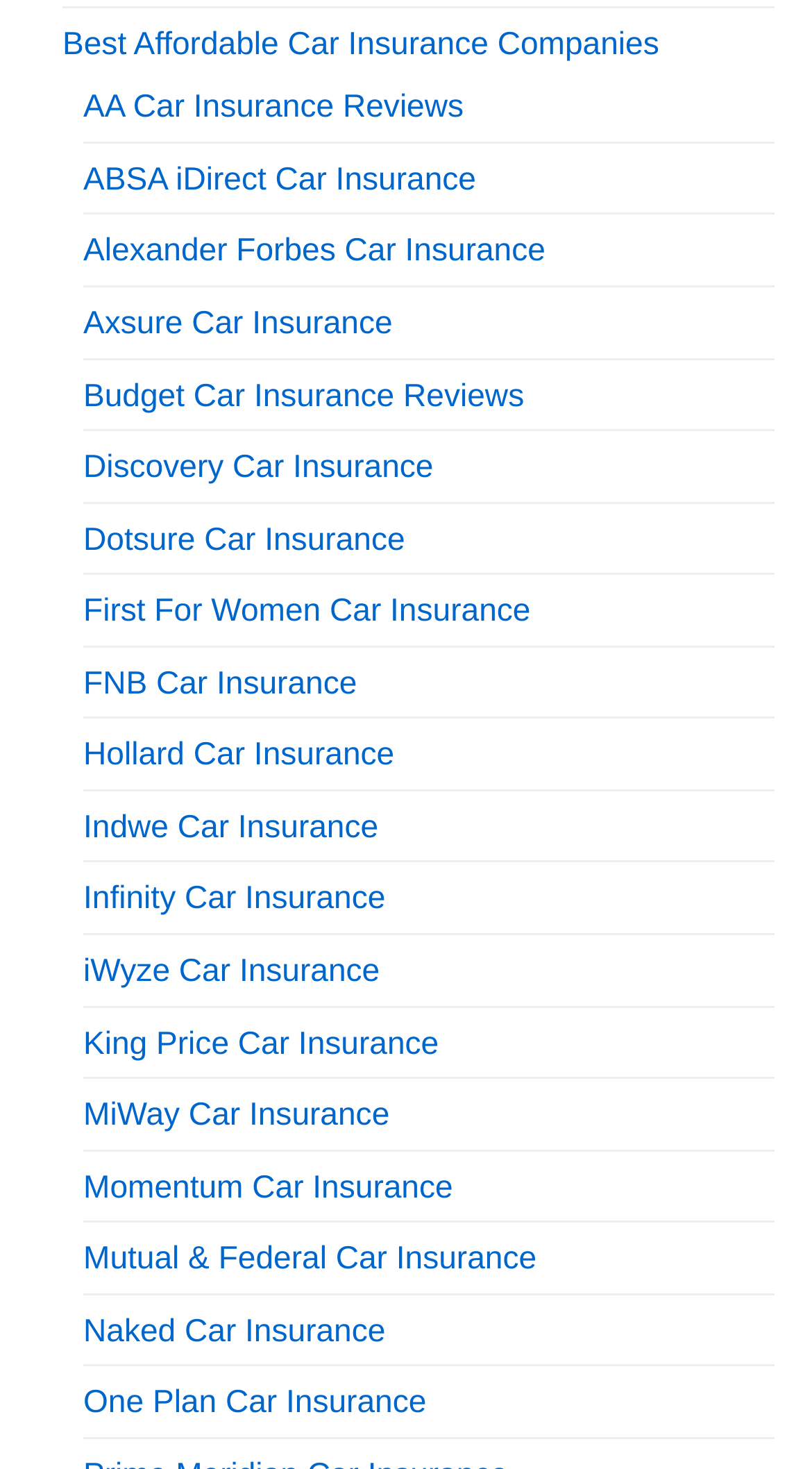Respond concisely with one word or phrase to the following query:
Is Discovery Car Insurance listed?

Yes